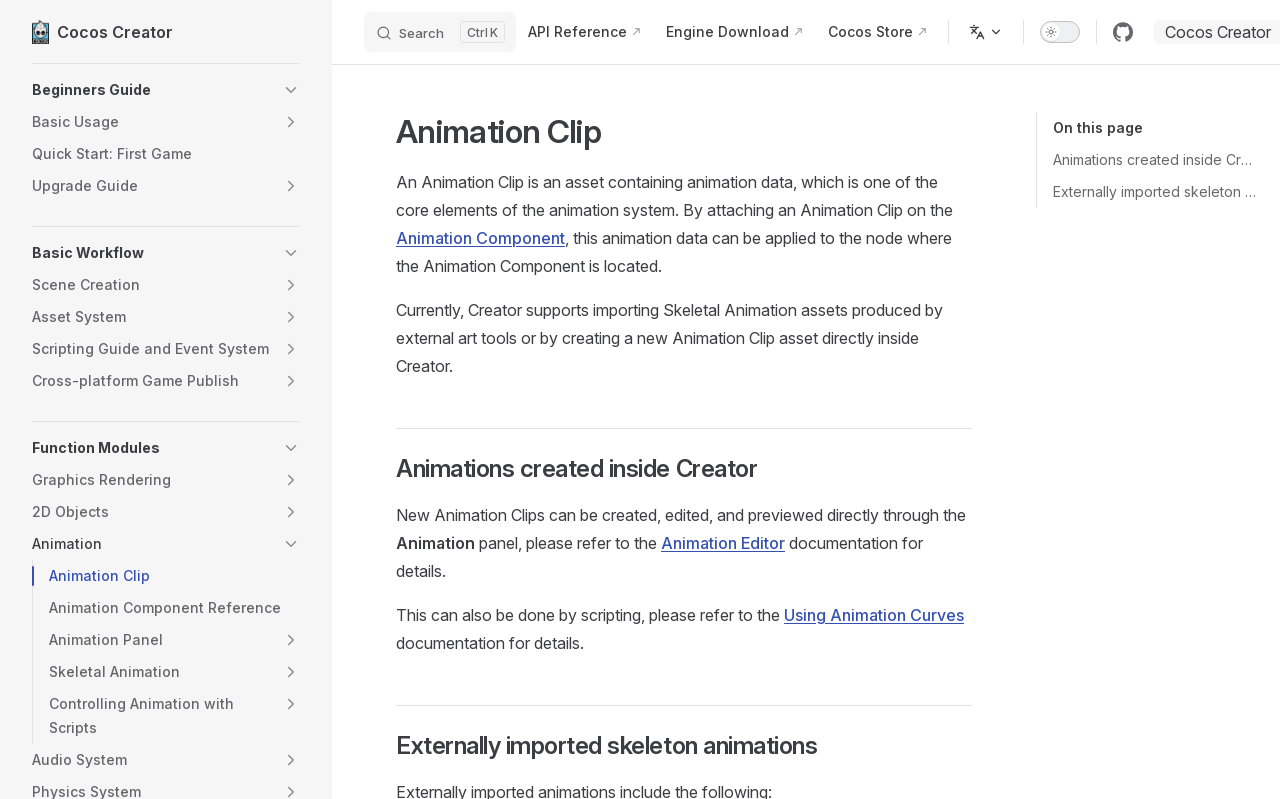Answer the following query concisely with a single word or phrase:
What is the purpose of the 'Switch to dark theme' button?

To switch to dark theme